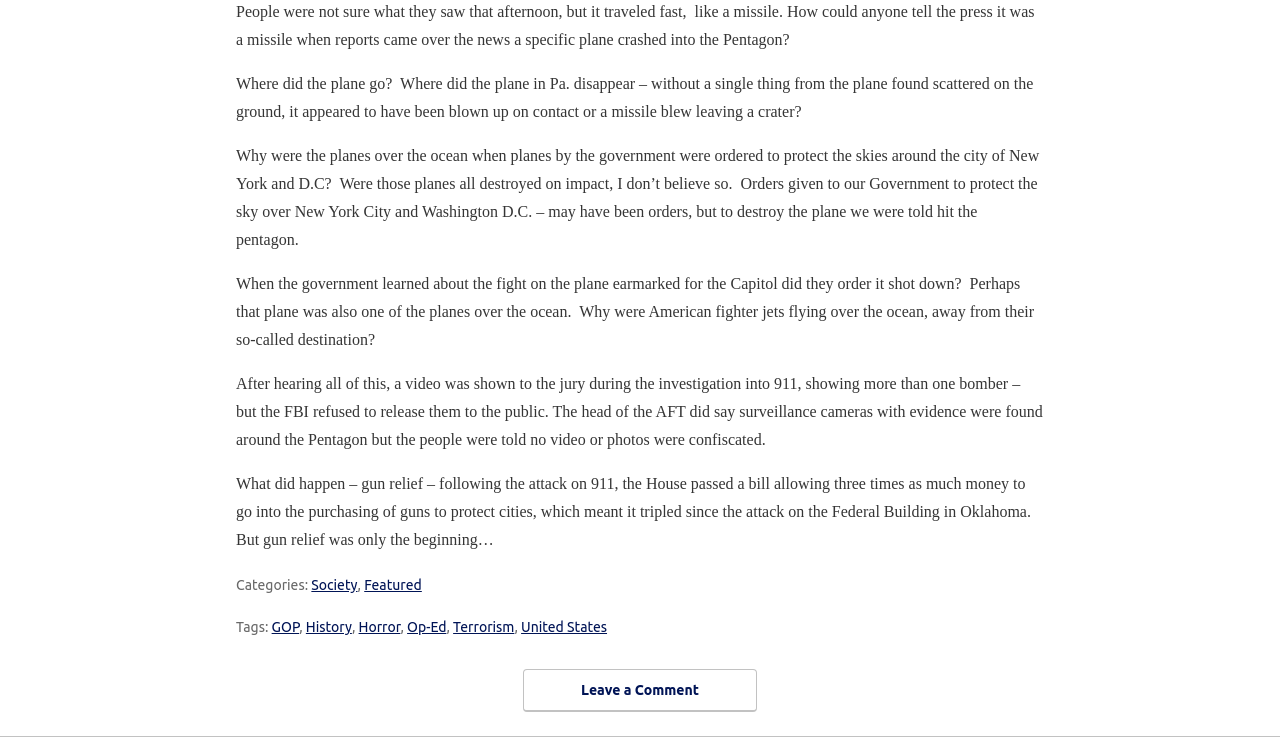From the screenshot, find the bounding box of the UI element matching this description: "Society". Supply the bounding box coordinates in the form [left, top, right, bottom], each a float between 0 and 1.

[0.243, 0.767, 0.279, 0.788]